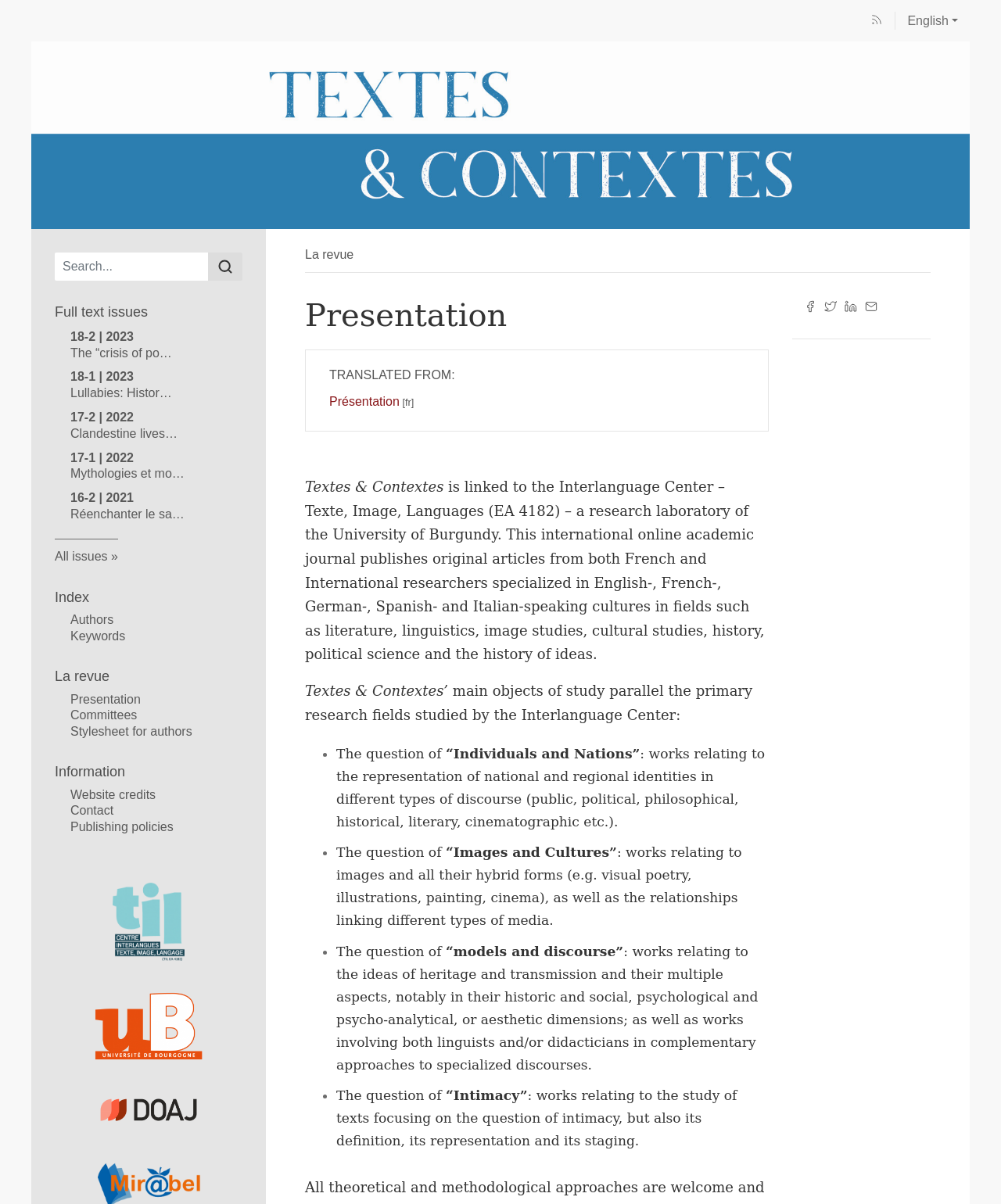What is the name of the research laboratory associated with the journal?
Look at the image and respond with a single word or a short phrase.

Interlanguage Center – Texte, Image, Languages